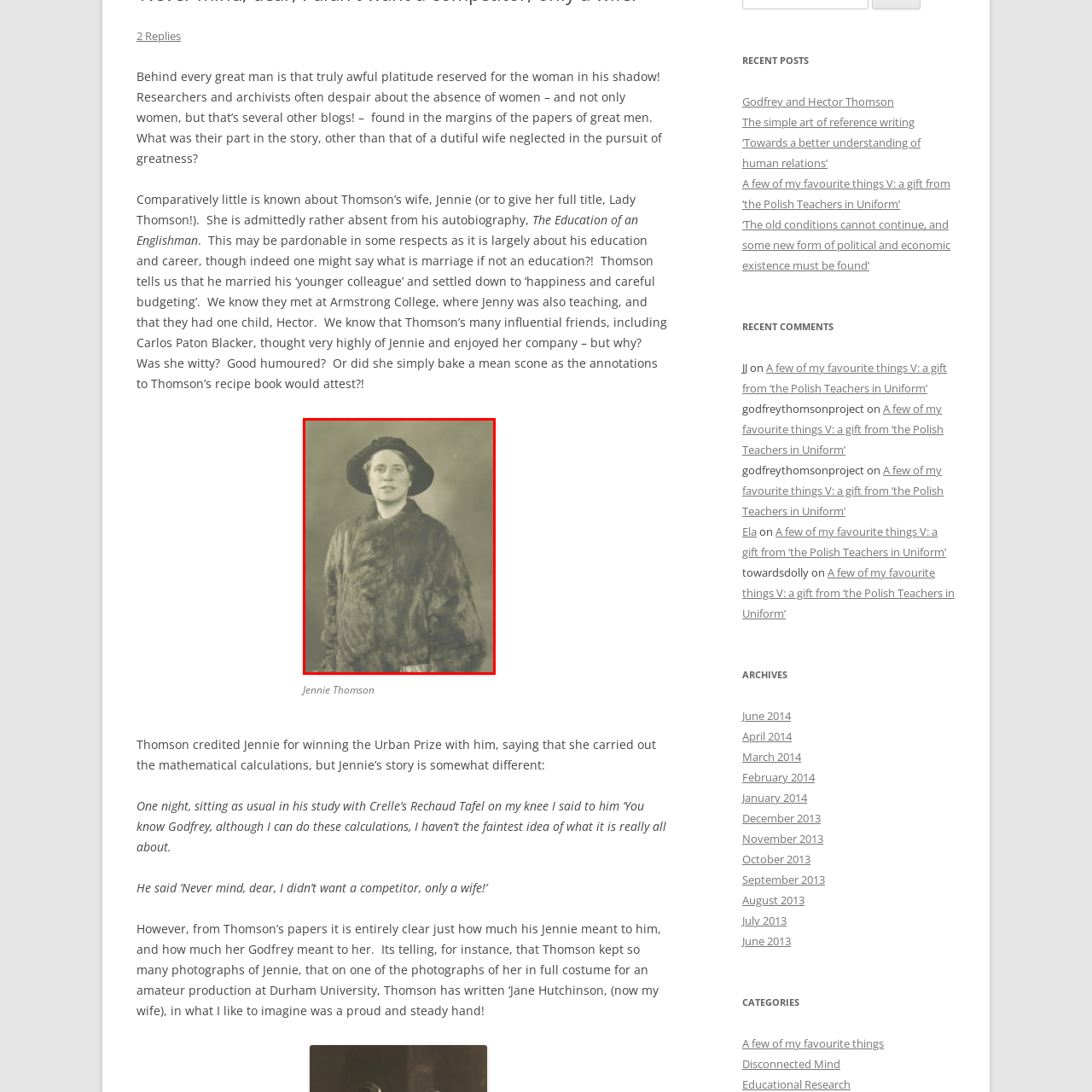What is Jennie wearing in the photograph?  
Carefully review the image highlighted by the red outline and respond with a comprehensive answer based on the image's content.

The caption describes Jennie's attire, mentioning that she is dressed in a stylish fur coat and a wide-brimmed hat, which reflects the fashion and societal norms of her time.